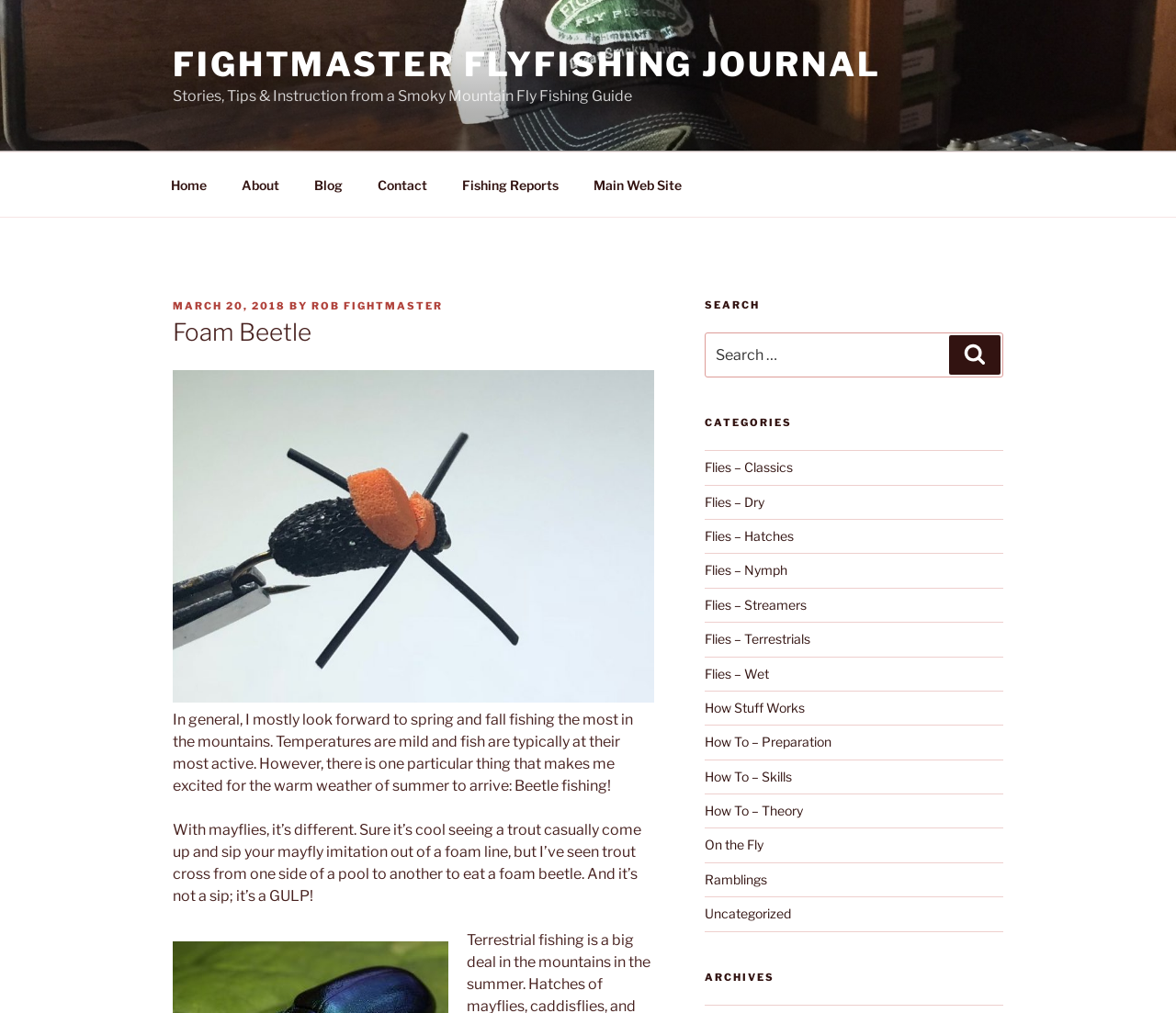Select the bounding box coordinates of the element I need to click to carry out the following instruction: "Visit the 'About' page".

[0.191, 0.16, 0.251, 0.204]